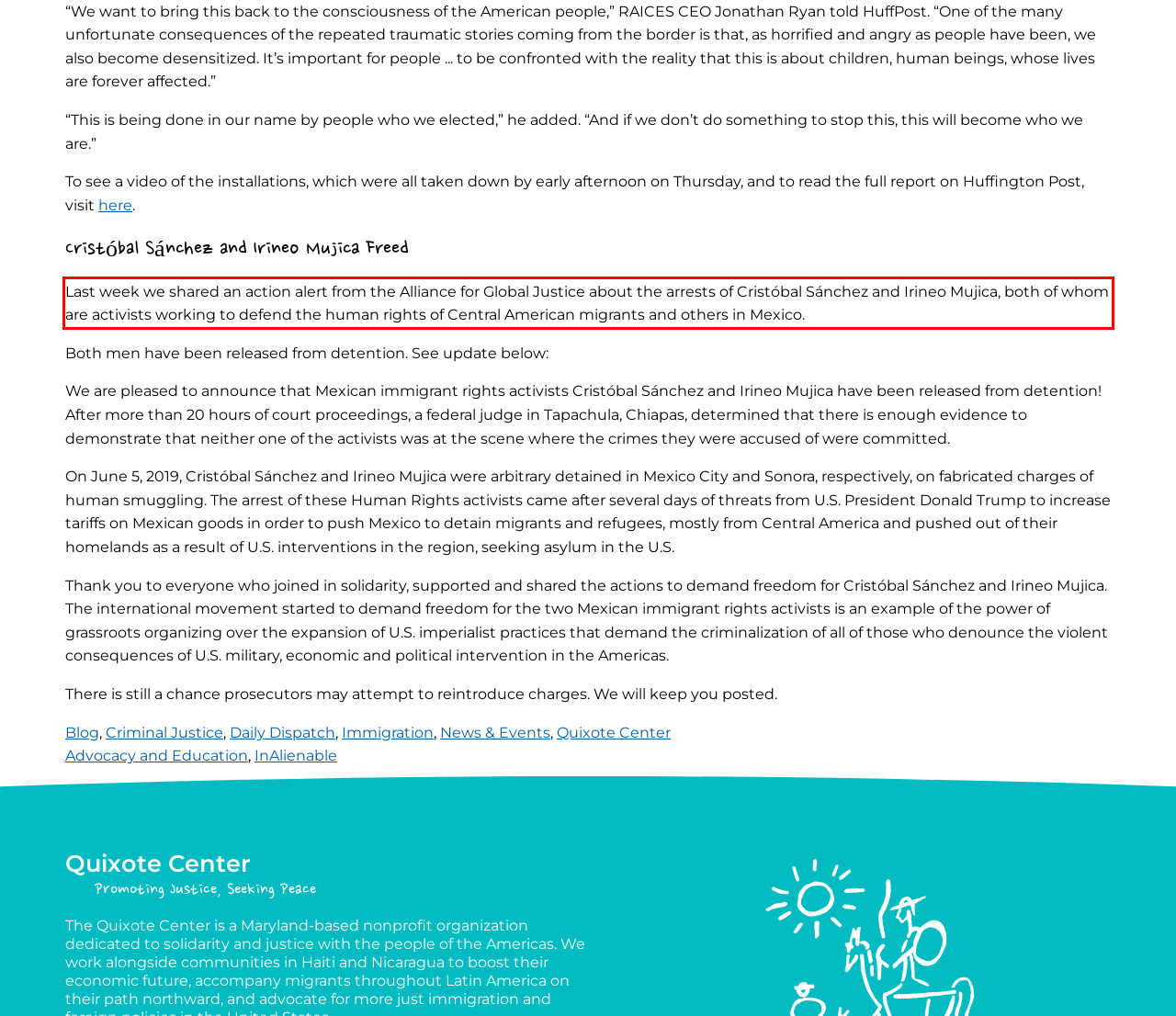Please examine the webpage screenshot and extract the text within the red bounding box using OCR.

Last week we shared an action alert from the Alliance for Global Justice about the arrests of Cristóbal Sánchez and Irineo Mujica, both of whom are activists working to defend the human rights of Central American migrants and others in Mexico.